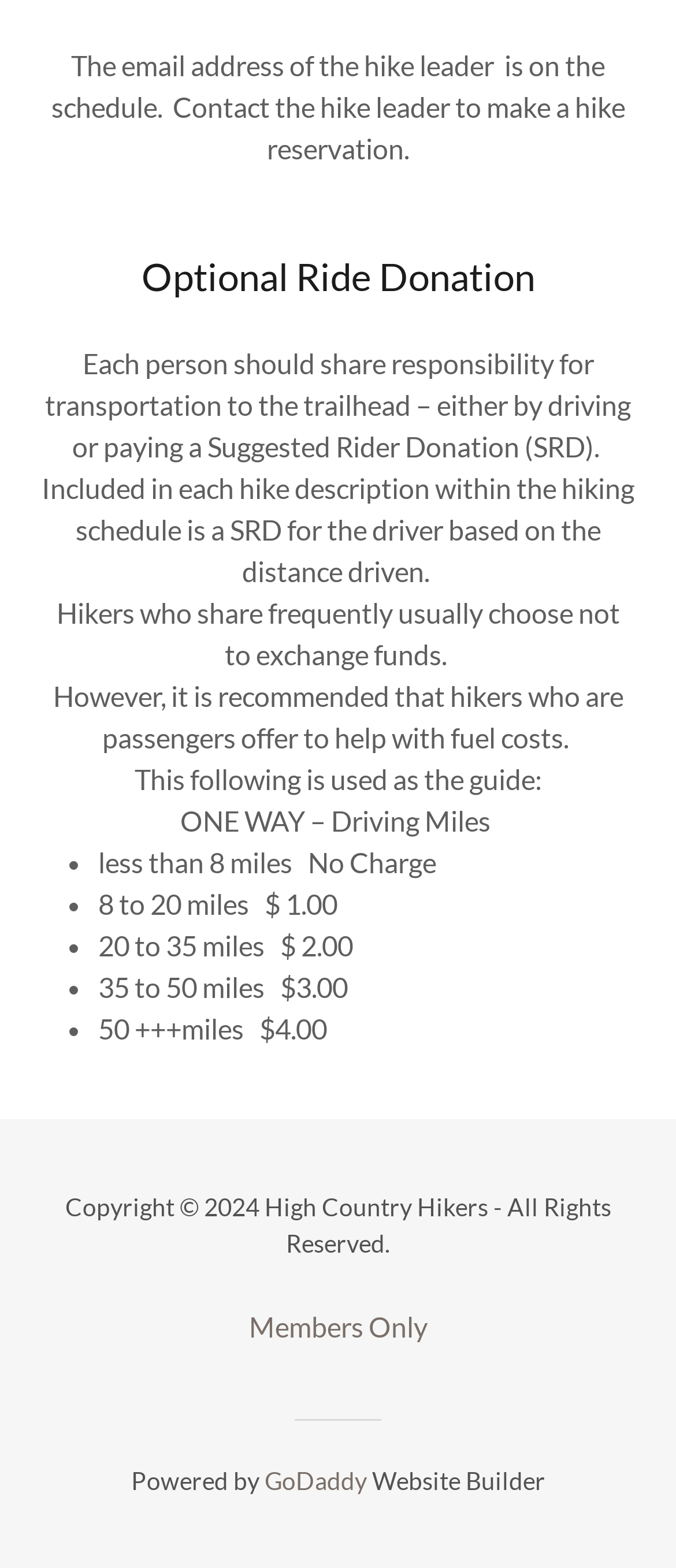What is the suggested donation for a 15-mile ride?
Look at the image and construct a detailed response to the question.

The webpage provides a guide for suggested ride donations based on the distance driven. According to the list, for a ride between 8 to 20 miles, the suggested donation is $1.00. Since 15 miles falls within this range, the suggested donation is $1.00.